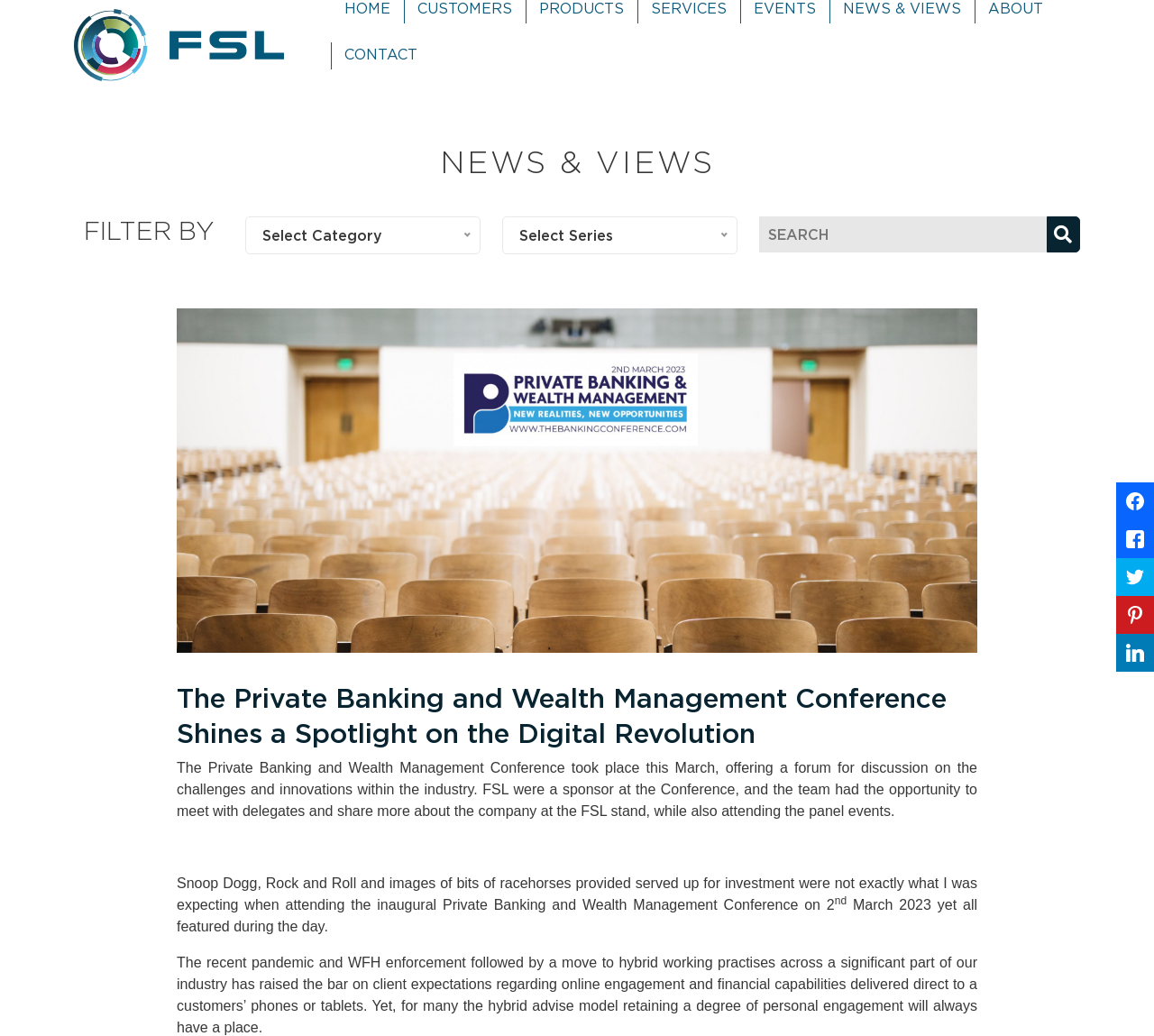Could you highlight the region that needs to be clicked to execute the instruction: "Click on Financial Software Ltd."?

[0.064, 0.03, 0.246, 0.045]